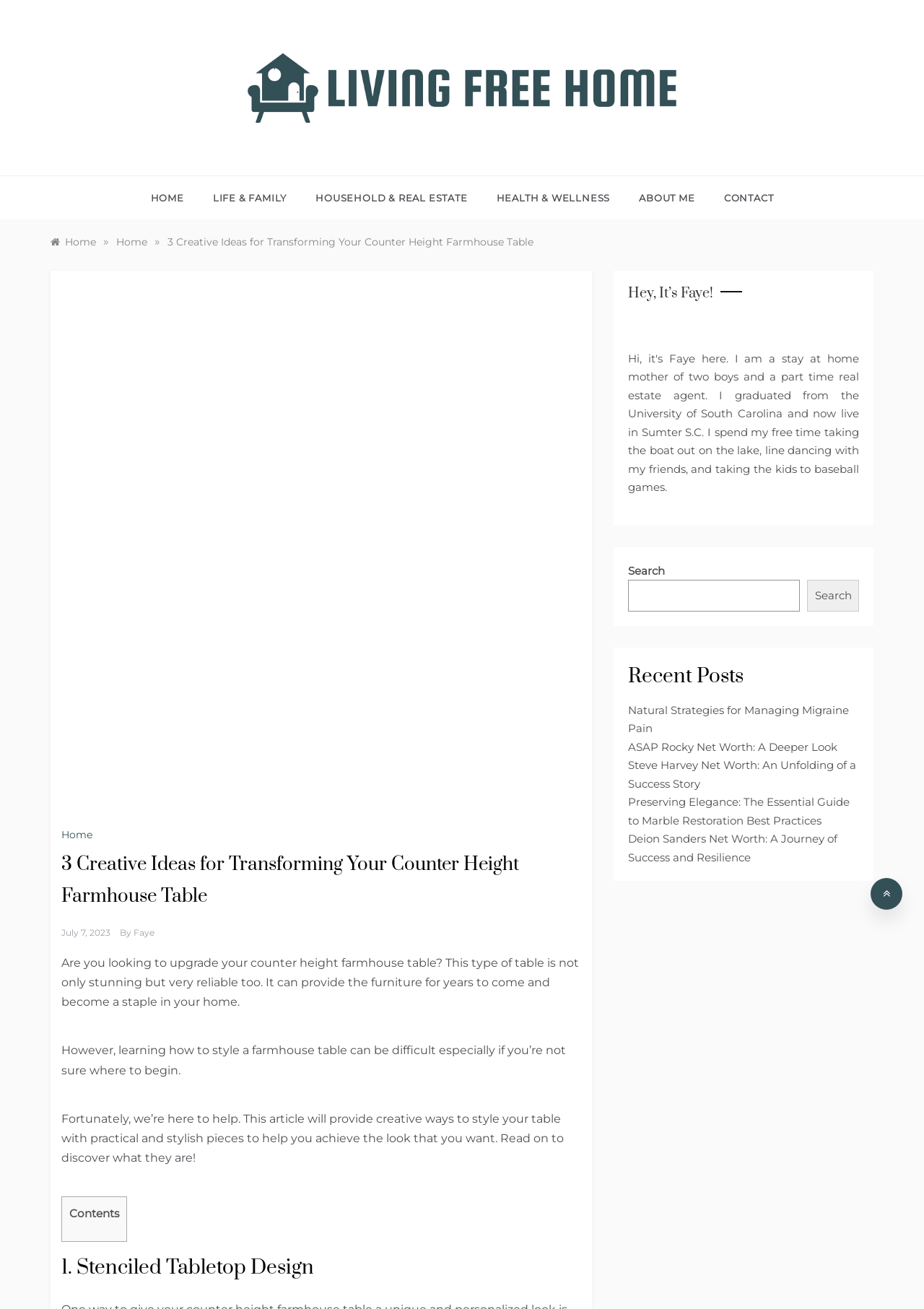Who is the author of the article?
Give a one-word or short-phrase answer derived from the screenshot.

Faye